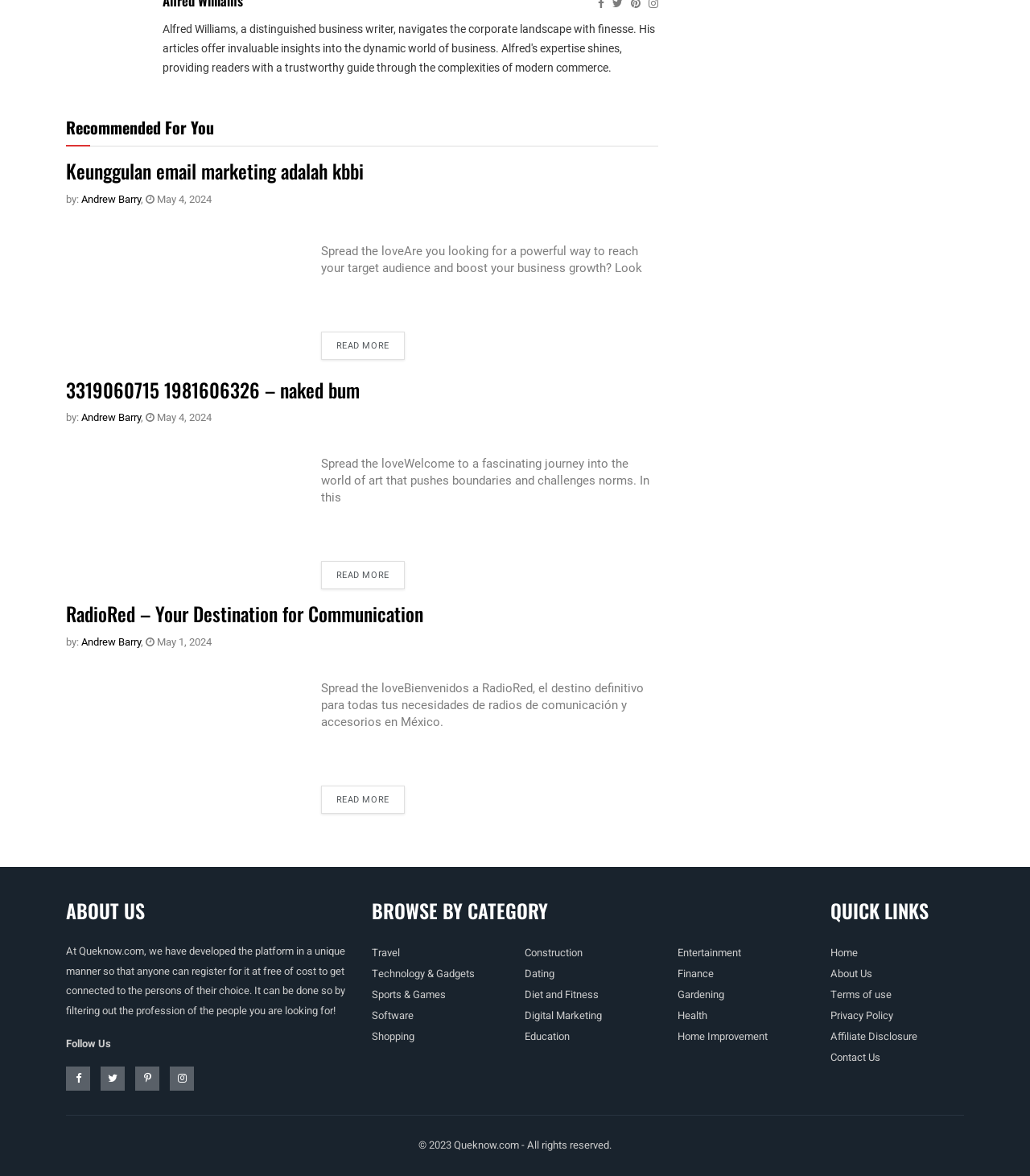What is the name of the website?
Answer the question using a single word or phrase, according to the image.

Queknow.com